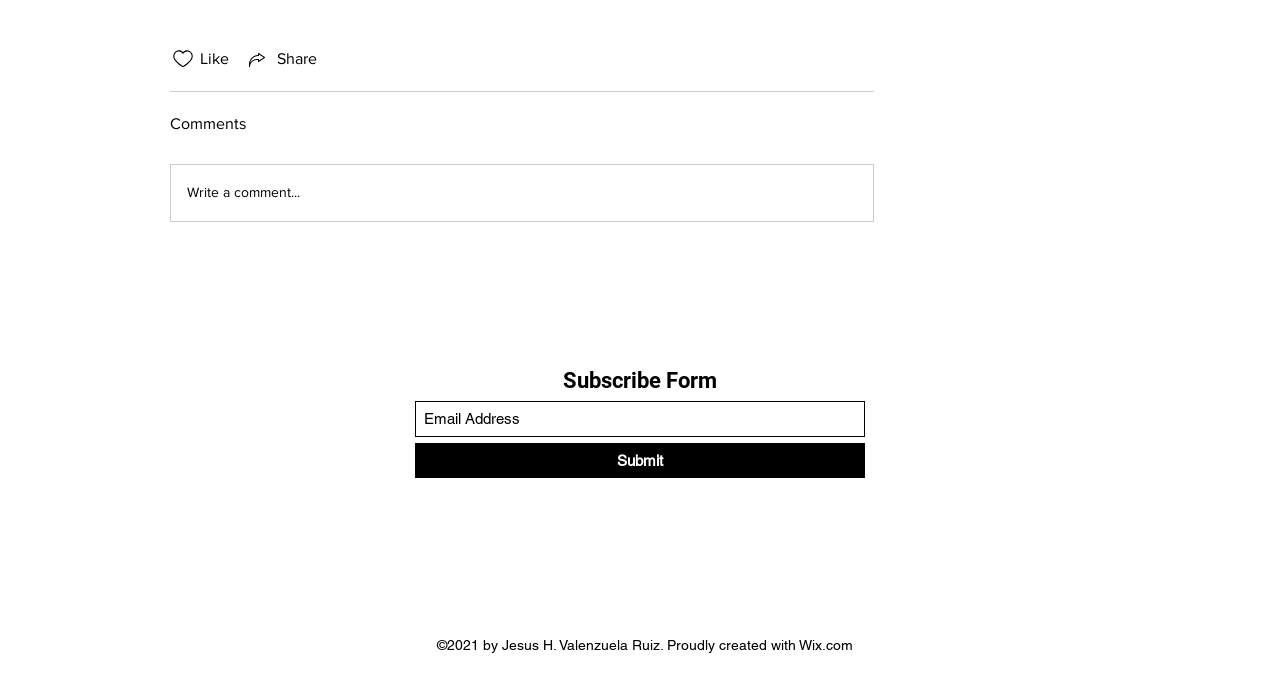What is the purpose of the 'Likes icon unchecked' button?
Provide a detailed answer to the question, using the image to inform your response.

The 'Likes icon unchecked' button is likely a button to like or unlike a post or content. Its purpose is to allow users to express their liking or disliking of the content.